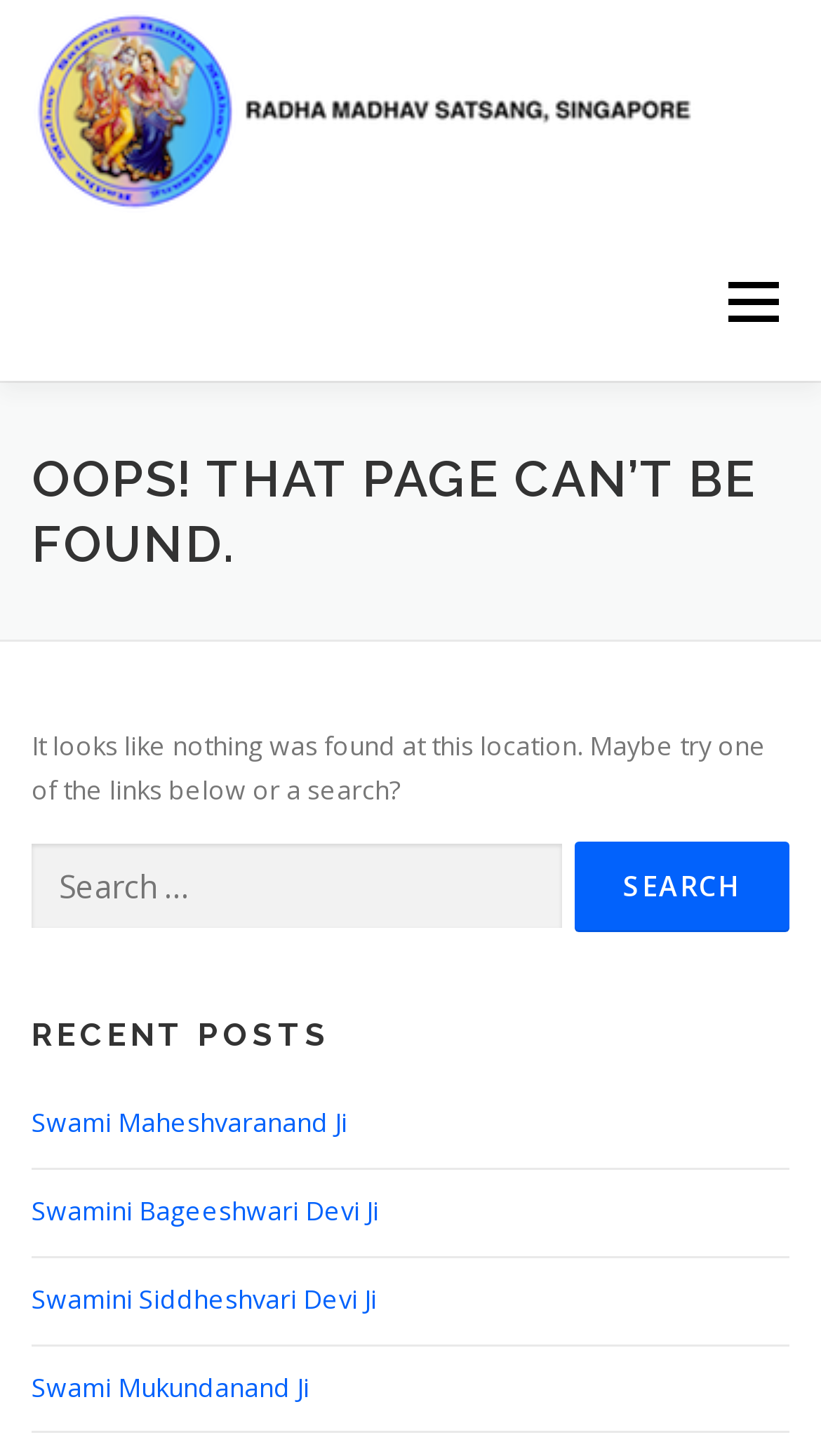Indicate the bounding box coordinates of the element that must be clicked to execute the instruction: "Search for something". The coordinates should be given as four float numbers between 0 and 1, i.e., [left, top, right, bottom].

[0.038, 0.58, 0.683, 0.639]